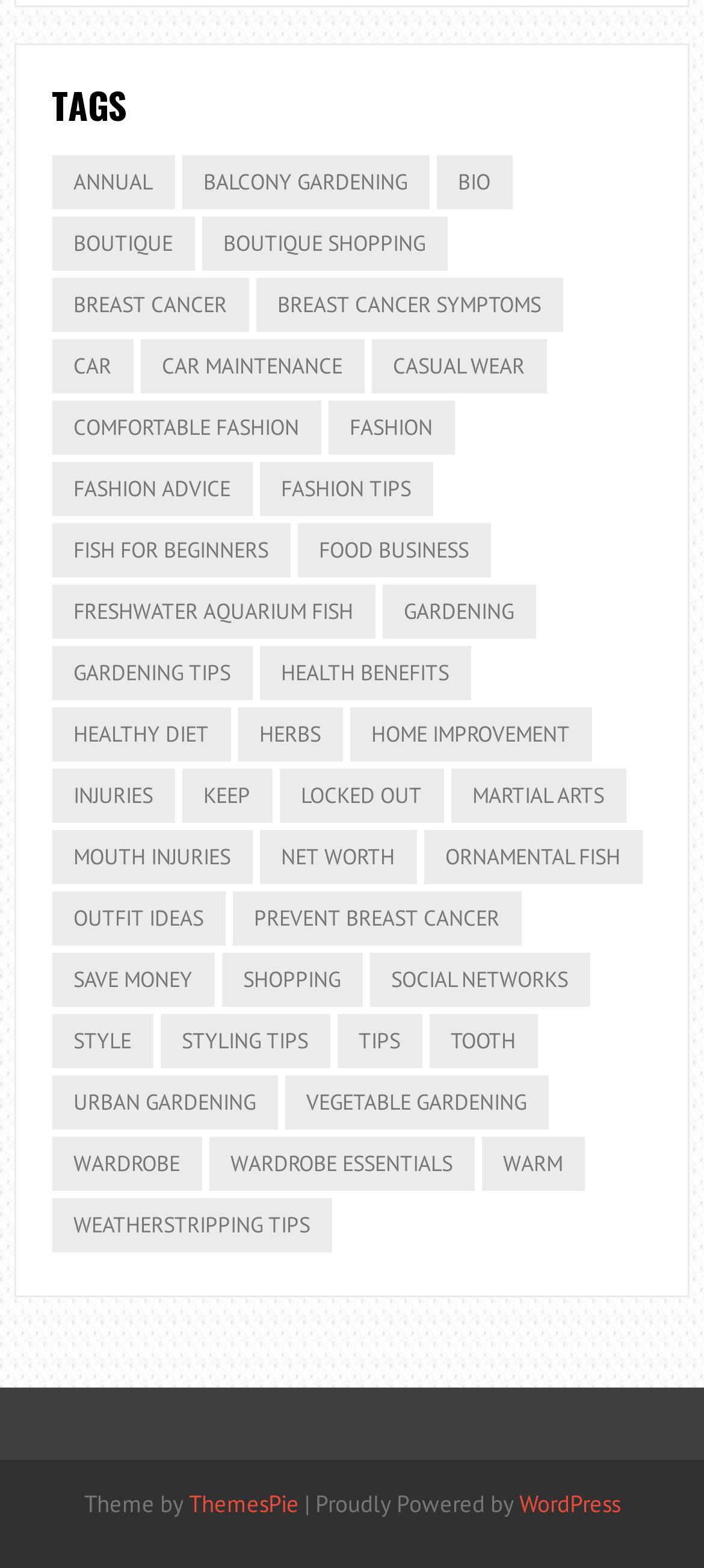Answer the following inquiry with a single word or phrase:
How many links have the word 'gardening' in their text?

3